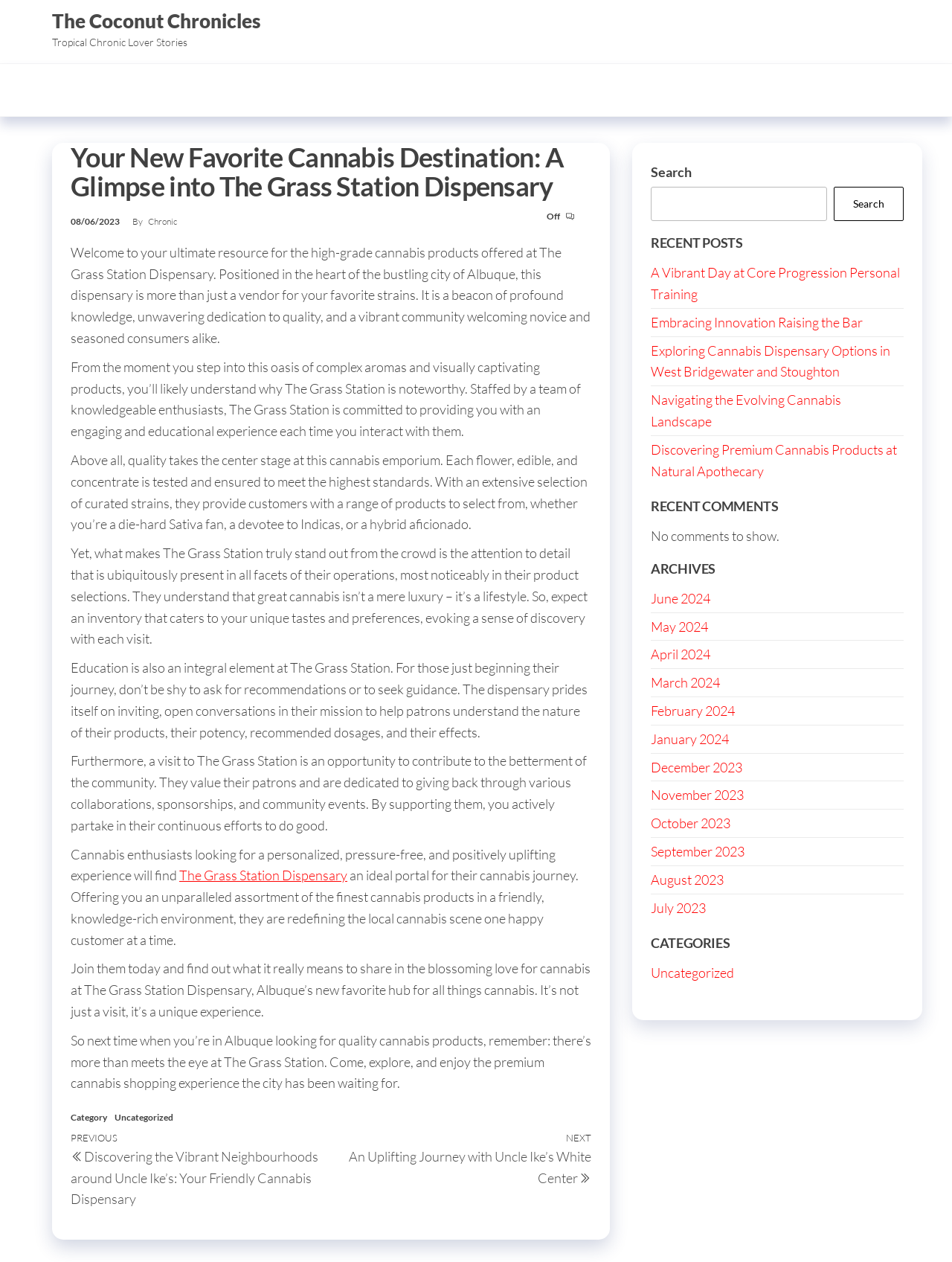Provide the bounding box coordinates of the HTML element described by the text: "The Grass Station Dispensary". The coordinates should be in the format [left, top, right, bottom] with values between 0 and 1.

[0.188, 0.687, 0.365, 0.7]